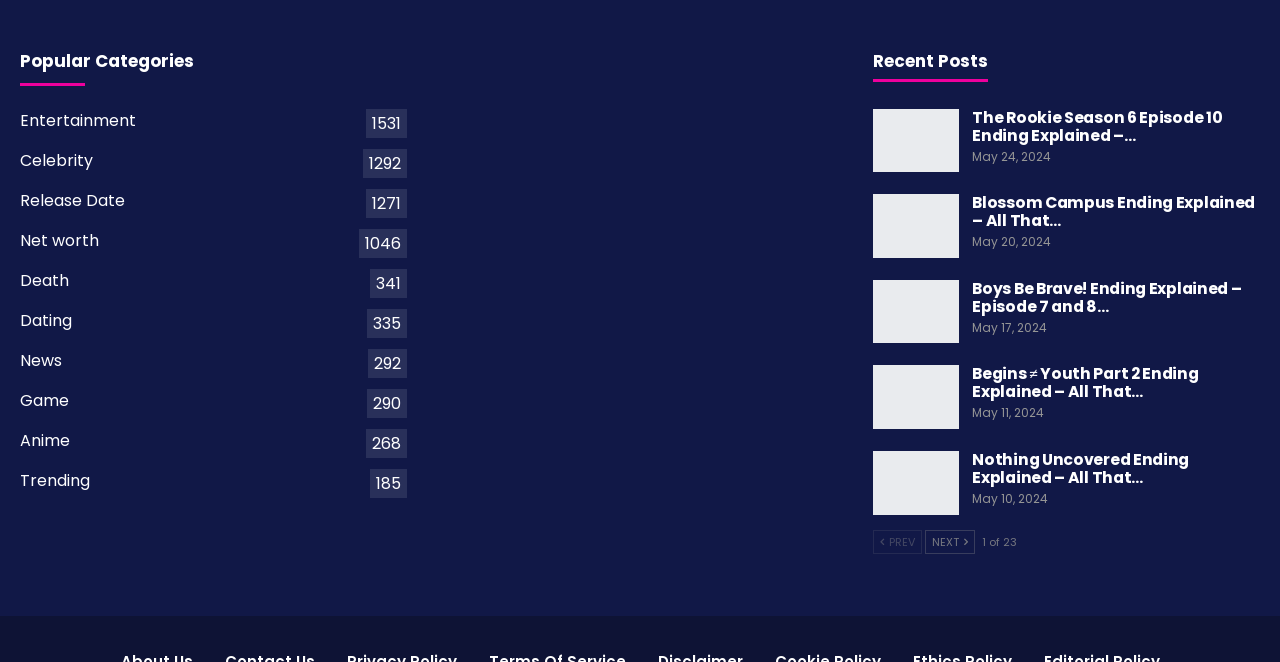Respond with a single word or phrase for the following question: 
How many pages of recent posts are there?

23